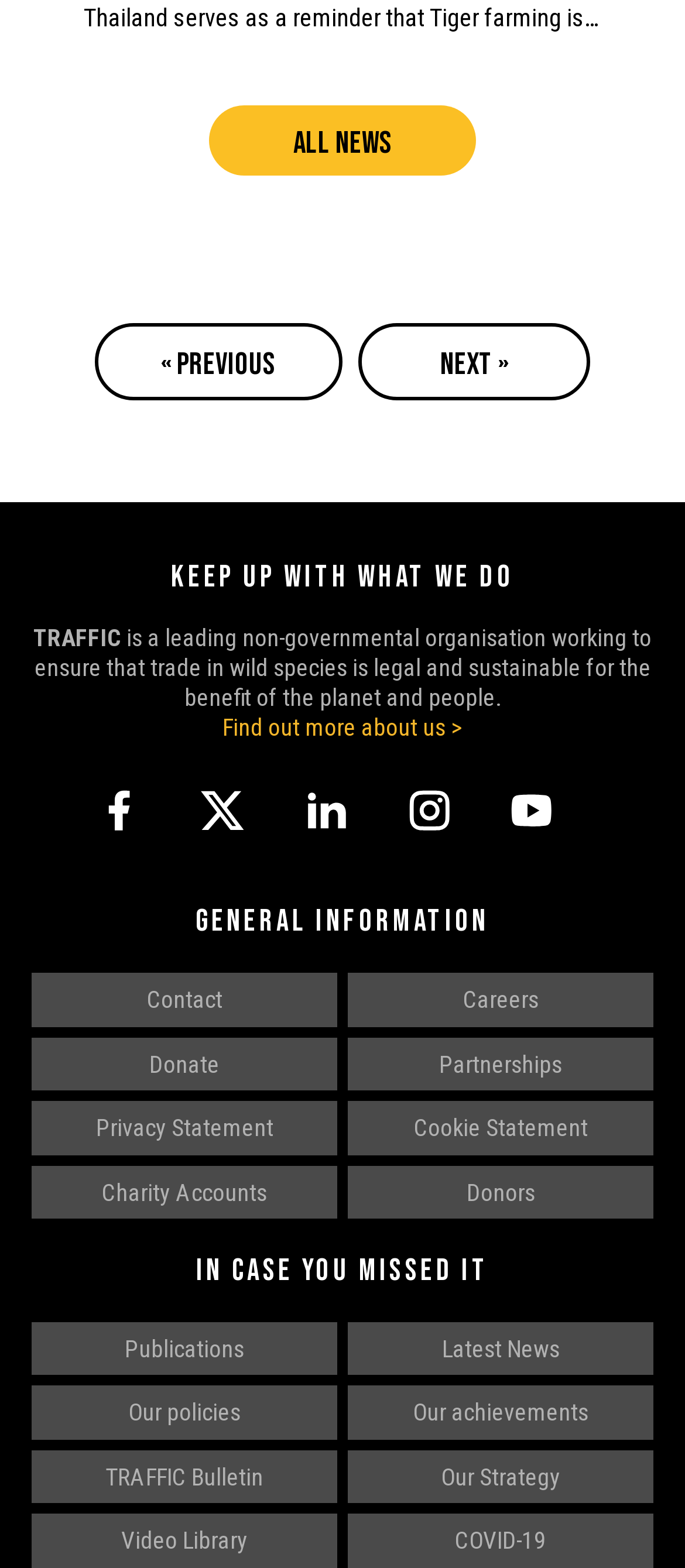Respond with a single word or short phrase to the following question: 
What types of information can I find in the 'GENERAL INFORMATION' section?

Contact, Careers, Donate, etc.